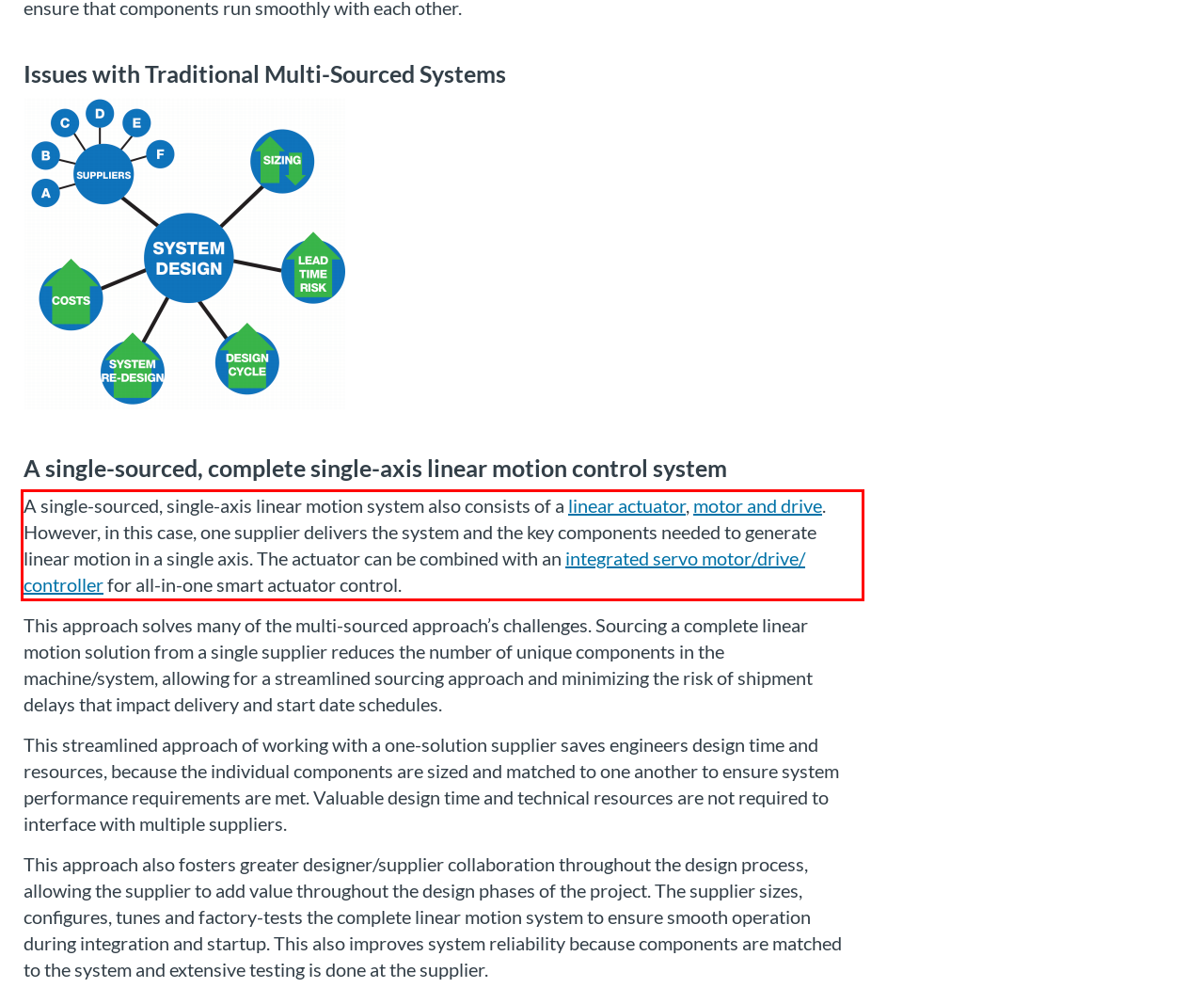Using OCR, extract the text content found within the red bounding box in the given webpage screenshot.

A single-sourced, single-axis linear motion system also consists of a linear actuator, motor and drive. However, in this case, one supplier delivers the system and the key components needed to generate linear motion in a single axis. The actuator can be combined with an integrated servo motor/drive/ controller for all-in-one smart actuator control.